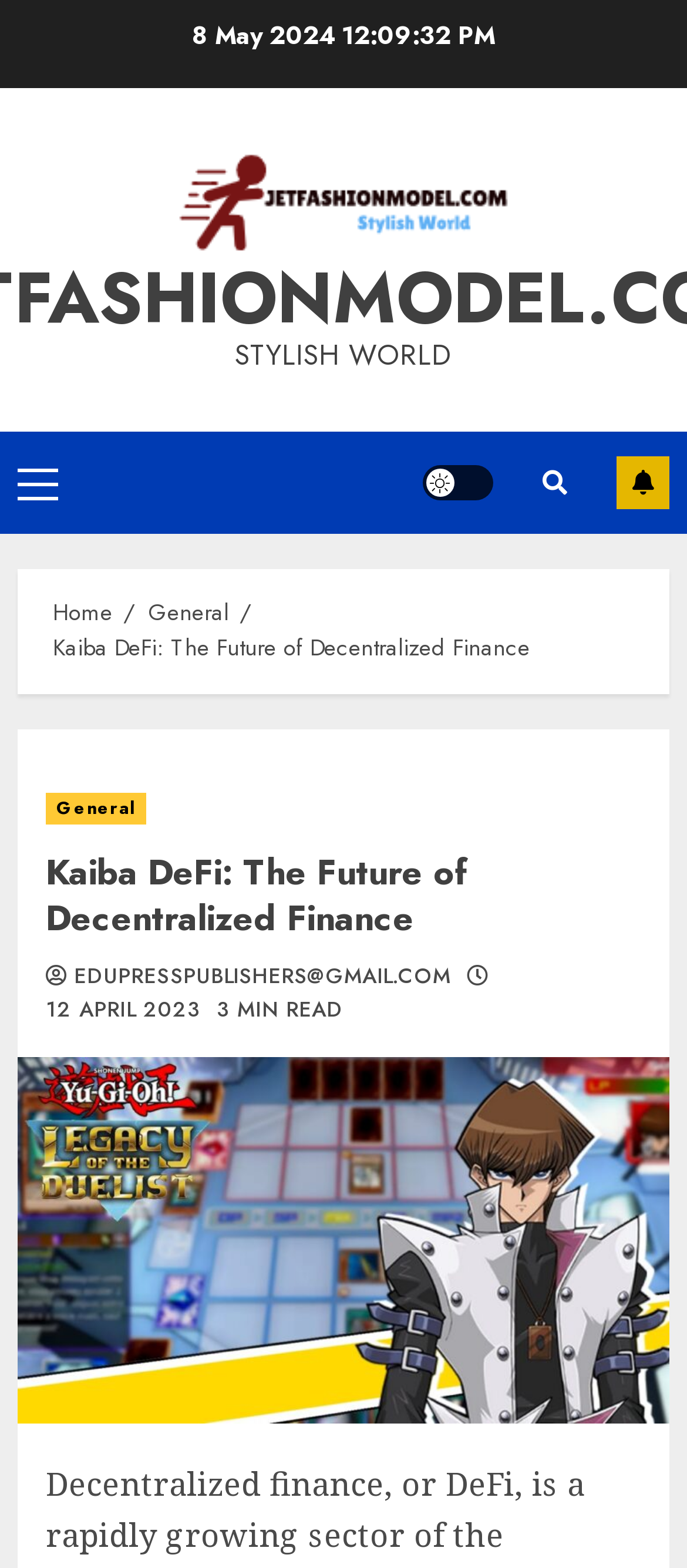What is the estimated reading time of the article?
Use the image to give a comprehensive and detailed response to the question.

I found the estimated reading time of the article by looking at the section with the heading 'Kaiba DeFi: The Future of Decentralized Finance' and saw a static text '3 MIN READ' below it, indicating the estimated reading time of the article.